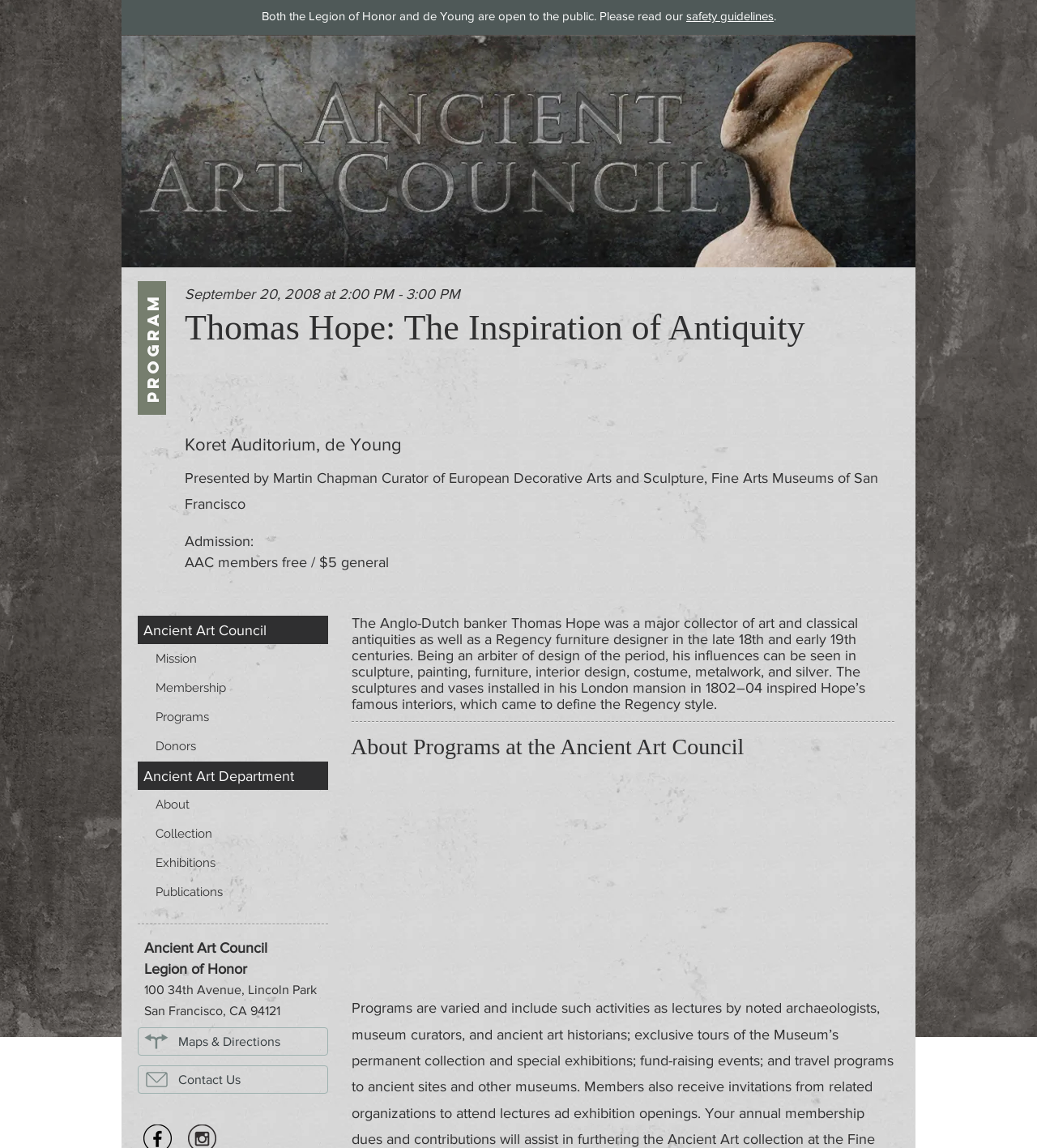What is the admission fee for non-AAC members?
Using the image, give a concise answer in the form of a single word or short phrase.

$5